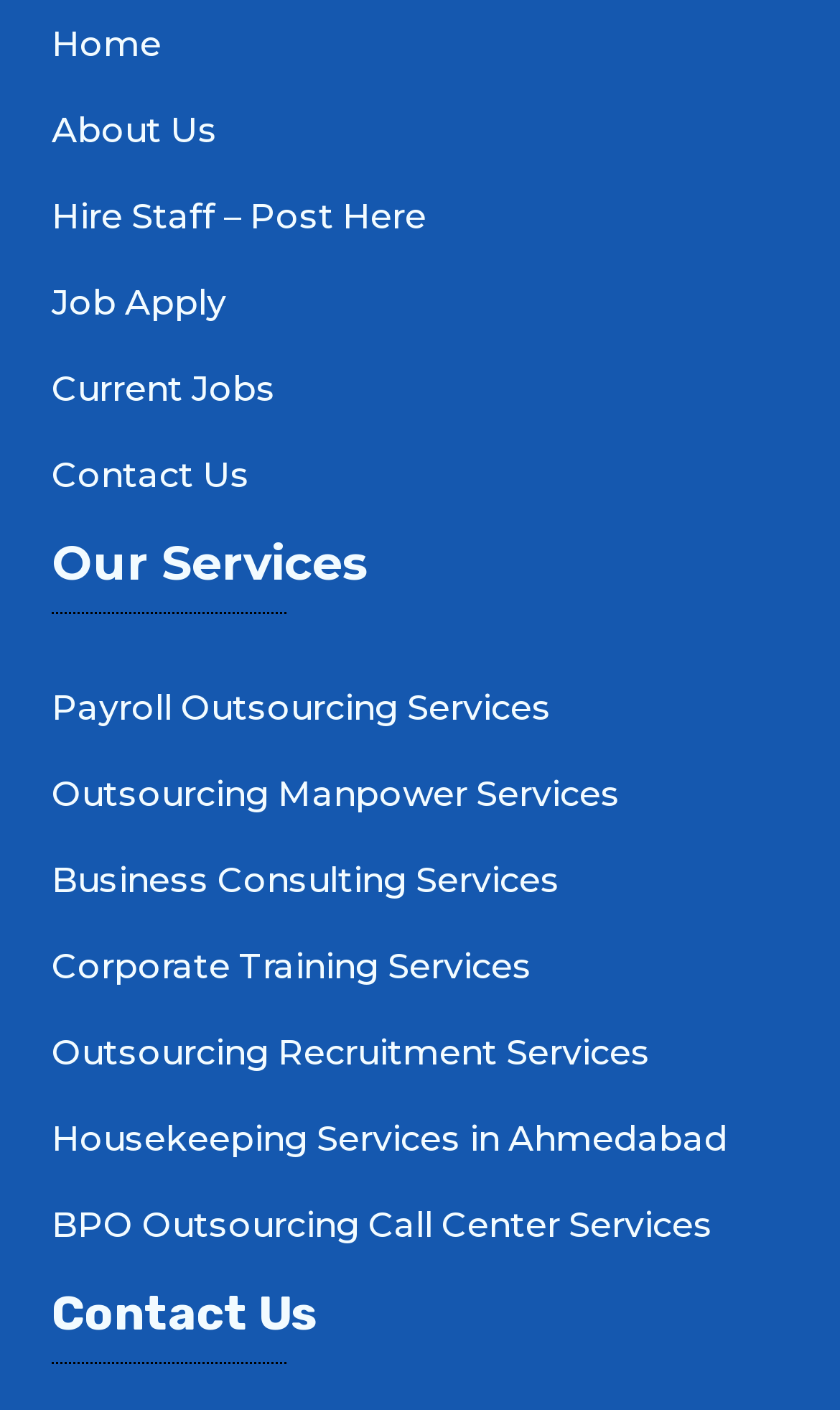What is the first service offered by the company?
Refer to the screenshot and respond with a concise word or phrase.

Payroll Outsourcing Services